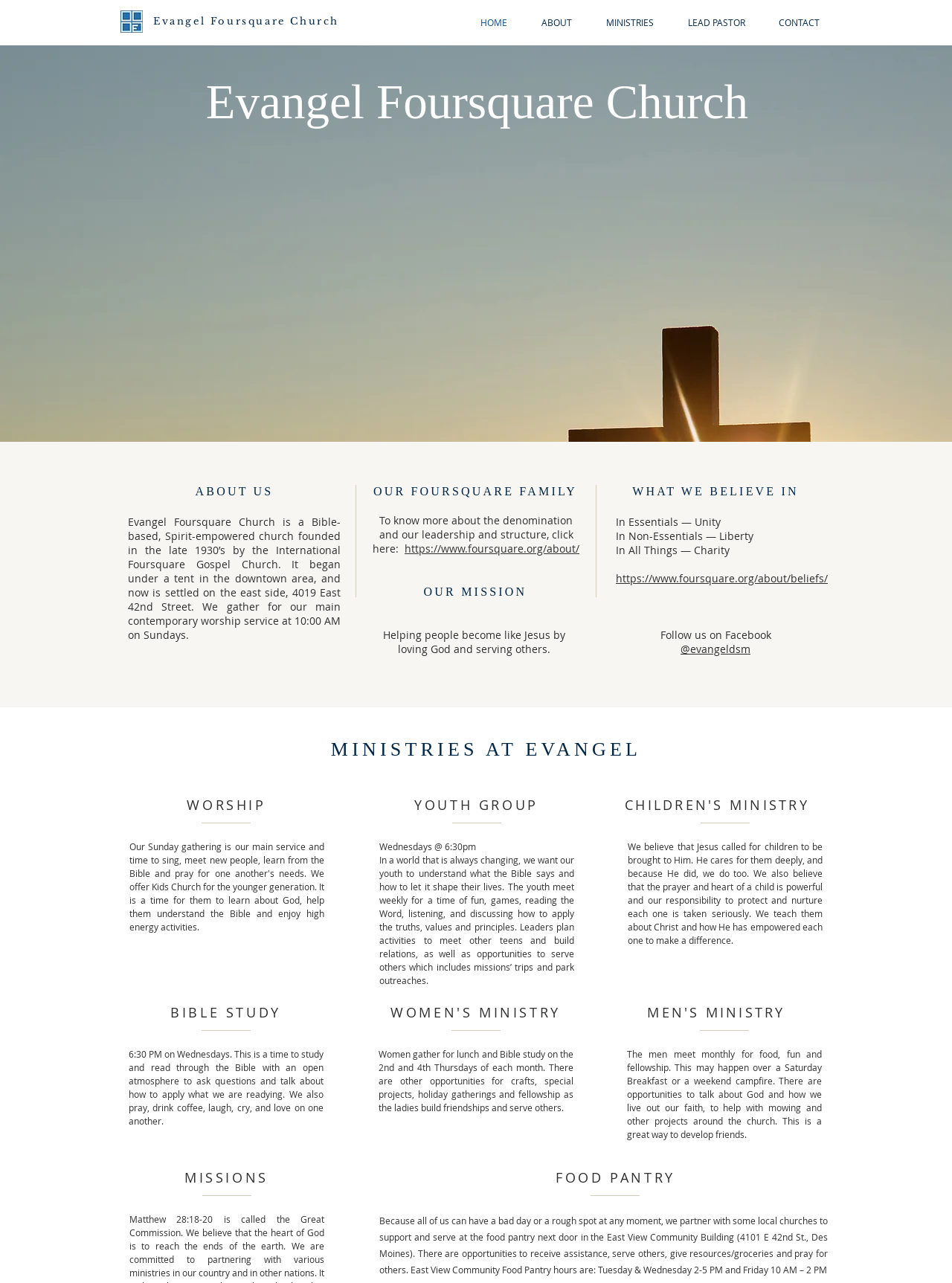What is the address of the church? Examine the screenshot and reply using just one word or a brief phrase.

4019 East 42nd Street